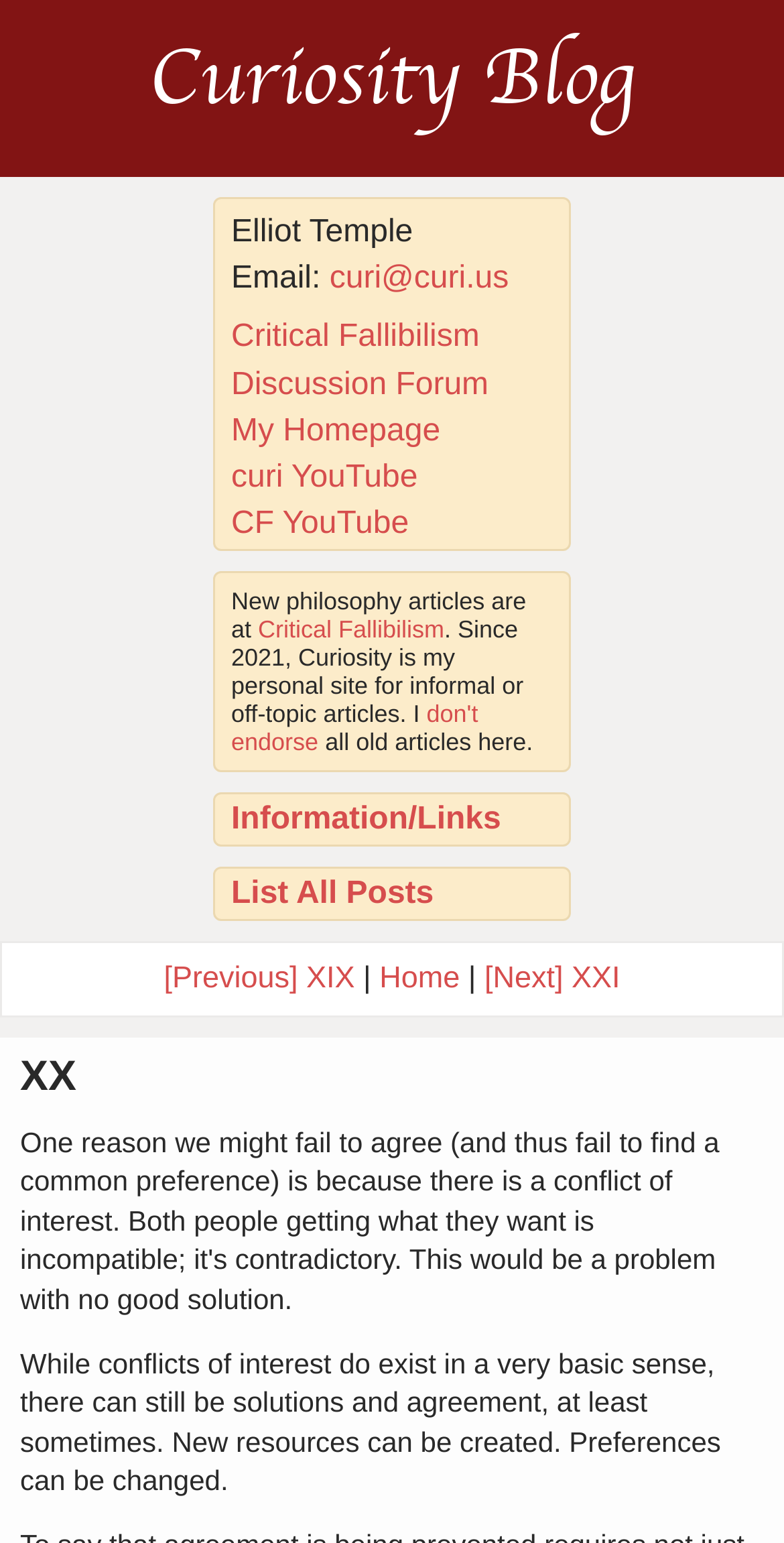Offer a detailed explanation of the webpage layout and contents.

This webpage is a blog about philosophy and reason, titled "Curiosity". At the top, there is a link to the "Curiosity Blog" and the author's name, "Elliot Temple", is displayed. Below the author's name, there is a section with the author's email address and several links to related websites, including "Critical Fallibilism", "Discussion Forum", "My Homepage", "curi YouTube", and "CF YouTube".

Further down, there is a notice stating that new philosophy articles are now posted on "Critical Fallibilism" and that "Curiosity" is a personal site for informal or off-topic articles. There is also a disclaimer that the author does not endorse all old articles.

The webpage is divided into sections, with headings such as "Information/Links" and "List All Posts". Under "Information/Links", there is a link to the same title. Under "List All Posts", there is a link to list all posts.

At the bottom of the page, there are navigation links to previous and next pages, labeled "[Previous] XIX" and "[Next] XXI", respectively, with a "Home" link in between. The current page is labeled "XX" and has a heading with the same title. The main content of the page is a philosophical article, which discusses conflicts of interest and possible solutions.